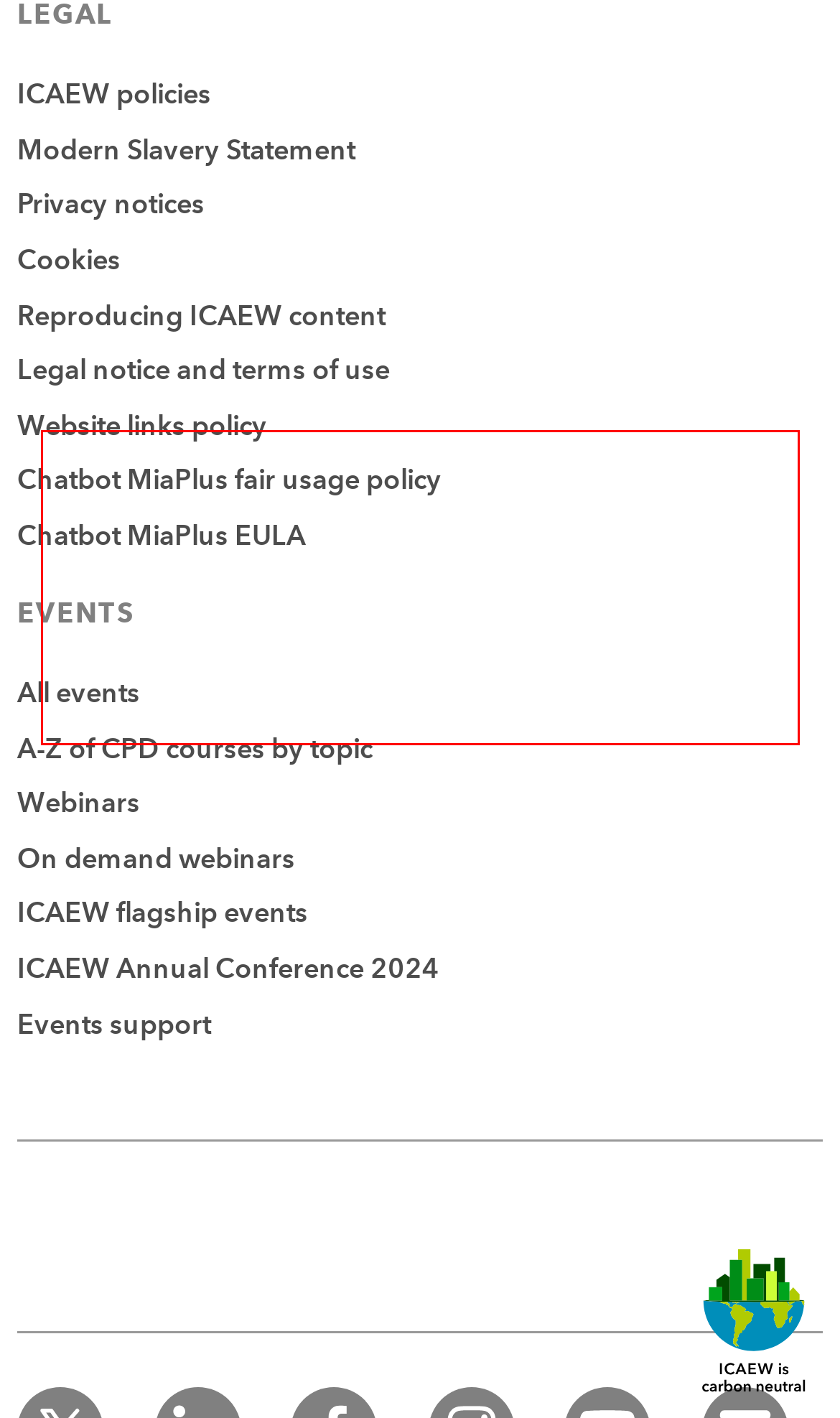You are presented with a webpage screenshot featuring a red bounding box. Perform OCR on the text inside the red bounding box and extract the content.

A. In our experience, there are a limited number of IPs who complete ICRs for other IPs. Some IPs don't want potential competitors reviewing their work. Given the current uncertainty about the future of insolvency regulation this isn't something we can consider at the present time.